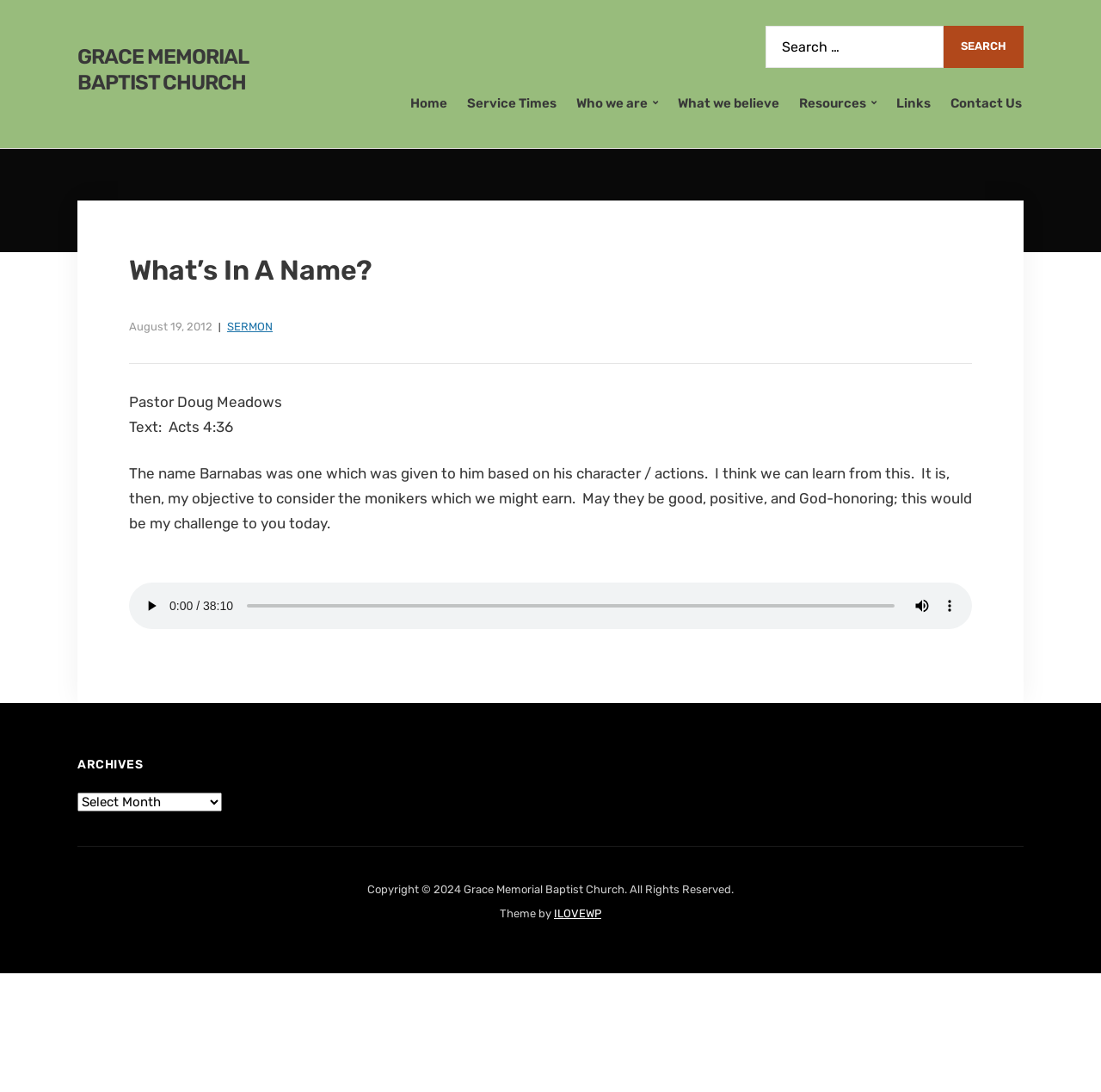Identify the bounding box for the described UI element. Provide the coordinates in (top-left x, top-left y, bottom-right x, bottom-right y) format with values ranging from 0 to 1: Contact Us

[0.862, 0.078, 0.93, 0.112]